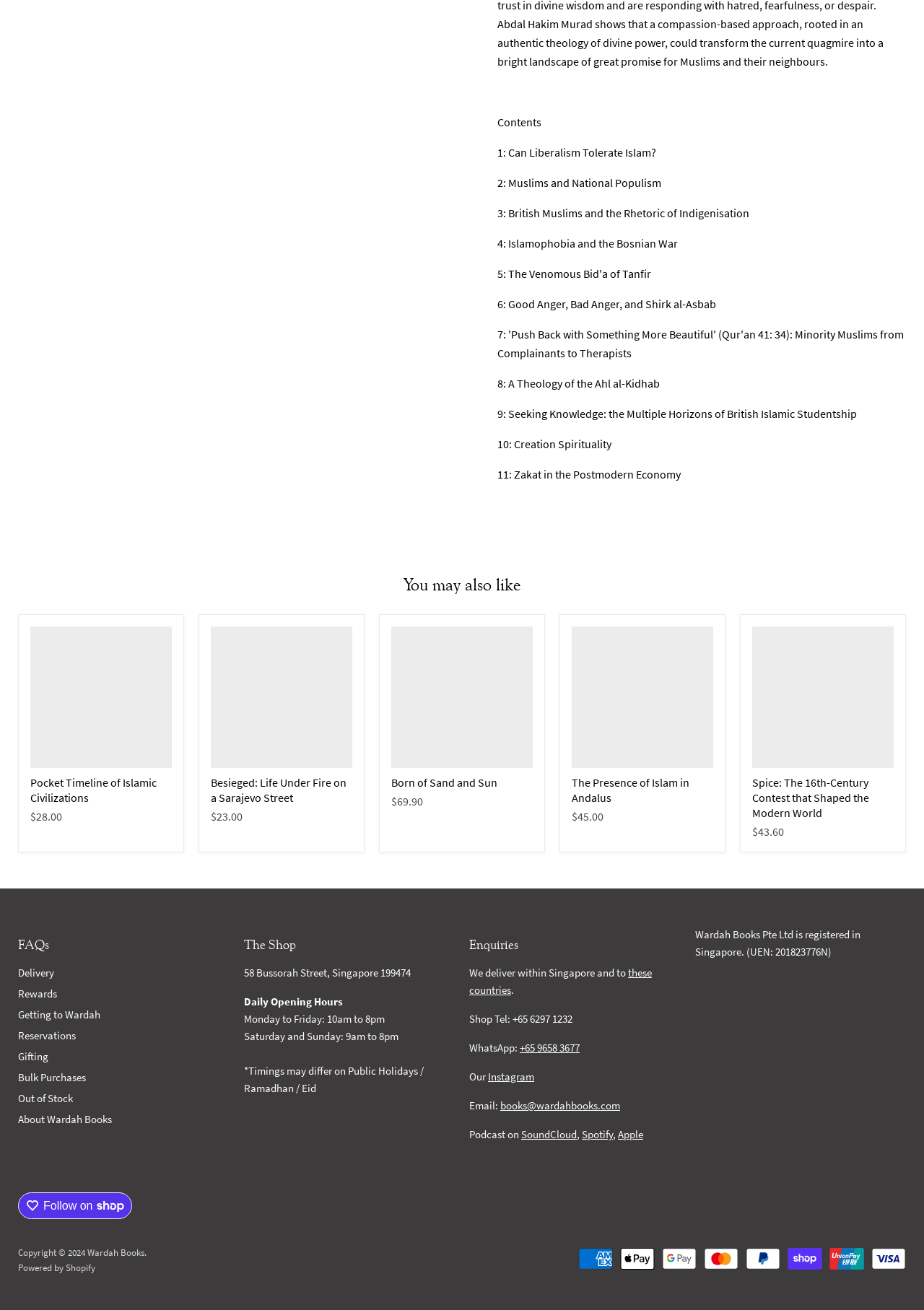Determine the bounding box coordinates for the HTML element mentioned in the following description: "Gifting". The coordinates should be a list of four floats ranging from 0 to 1, represented as [left, top, right, bottom].

[0.02, 0.801, 0.052, 0.812]